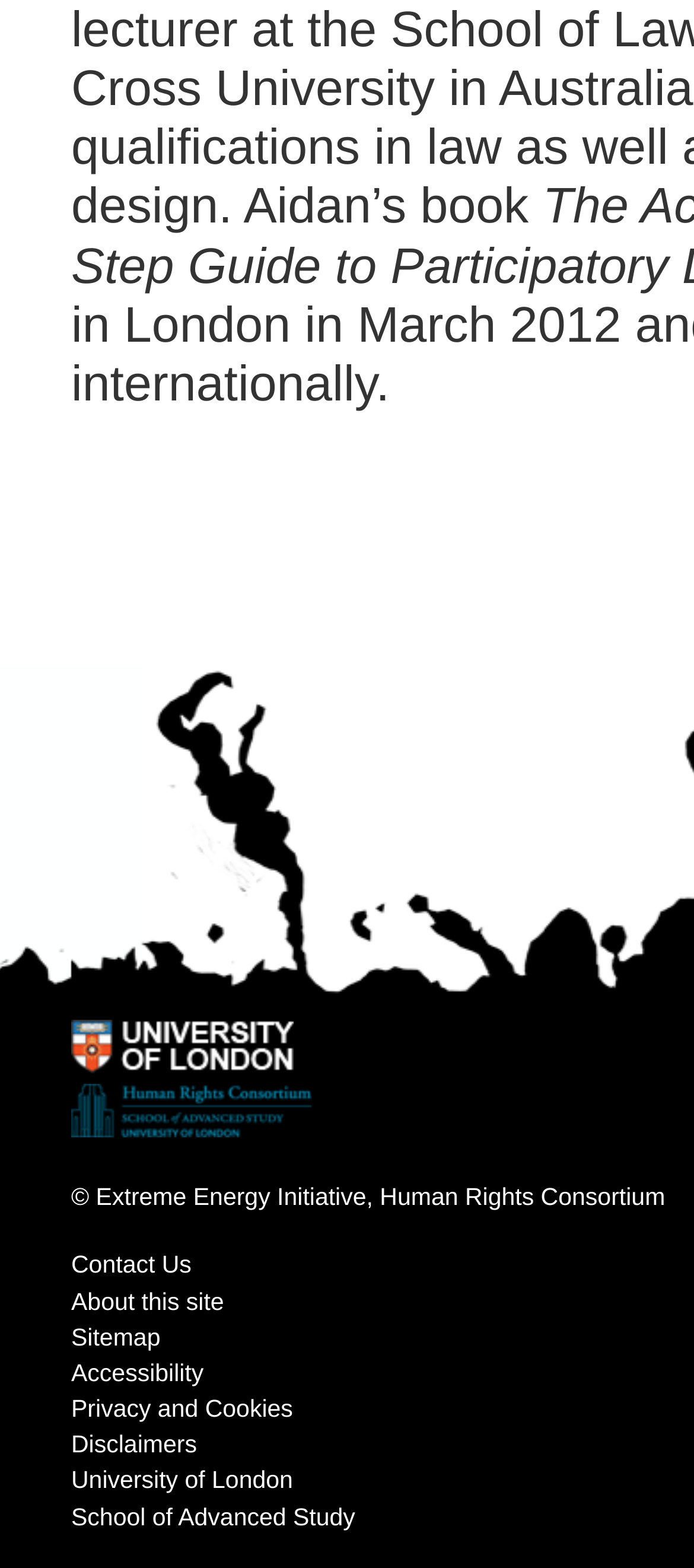How many links are there at the bottom of the page?
By examining the image, provide a one-word or phrase answer.

8